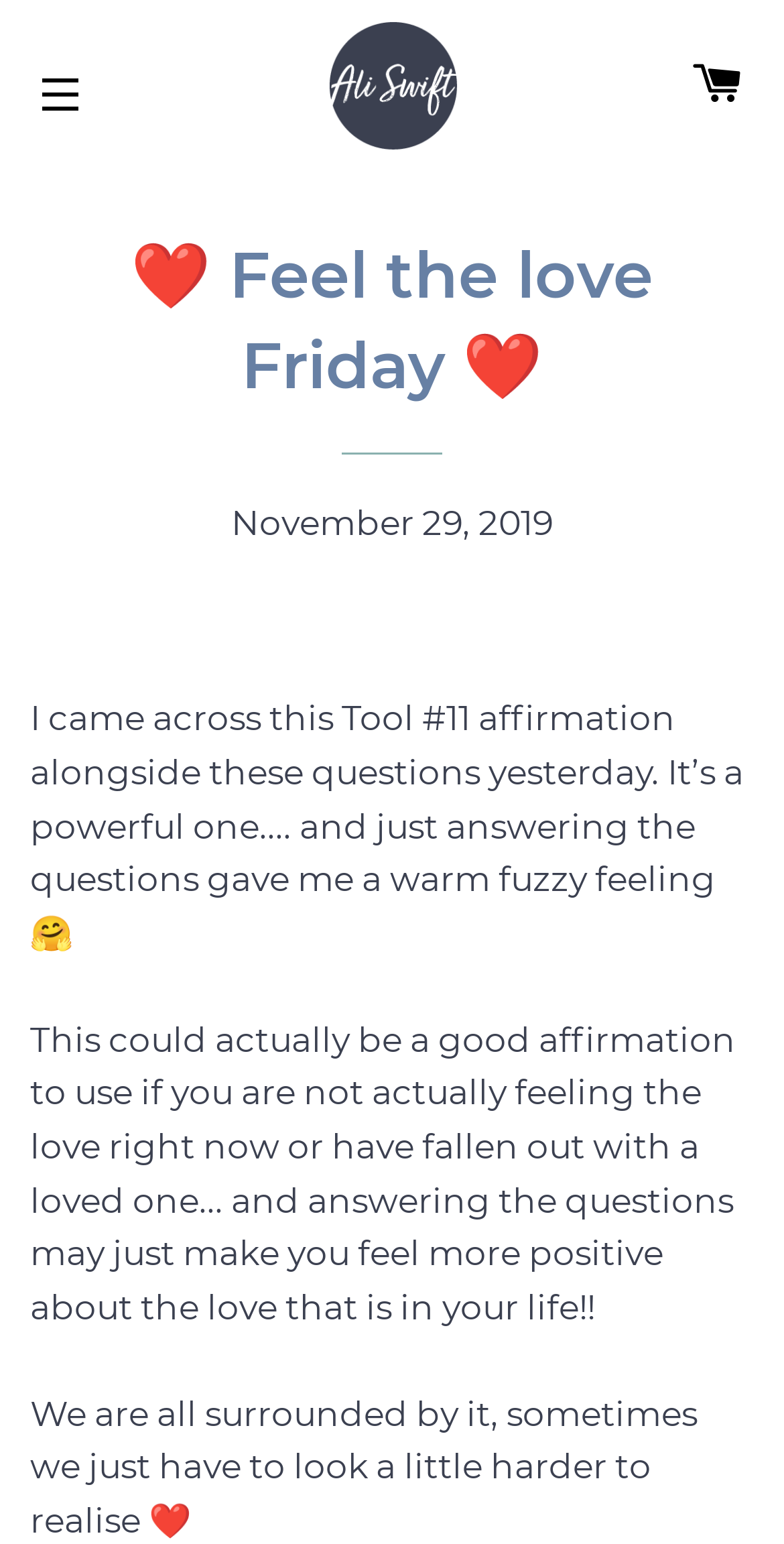What is the author's suggestion for realizing the love that surrounds us? Examine the screenshot and reply using just one word or a brief phrase.

look a little harder